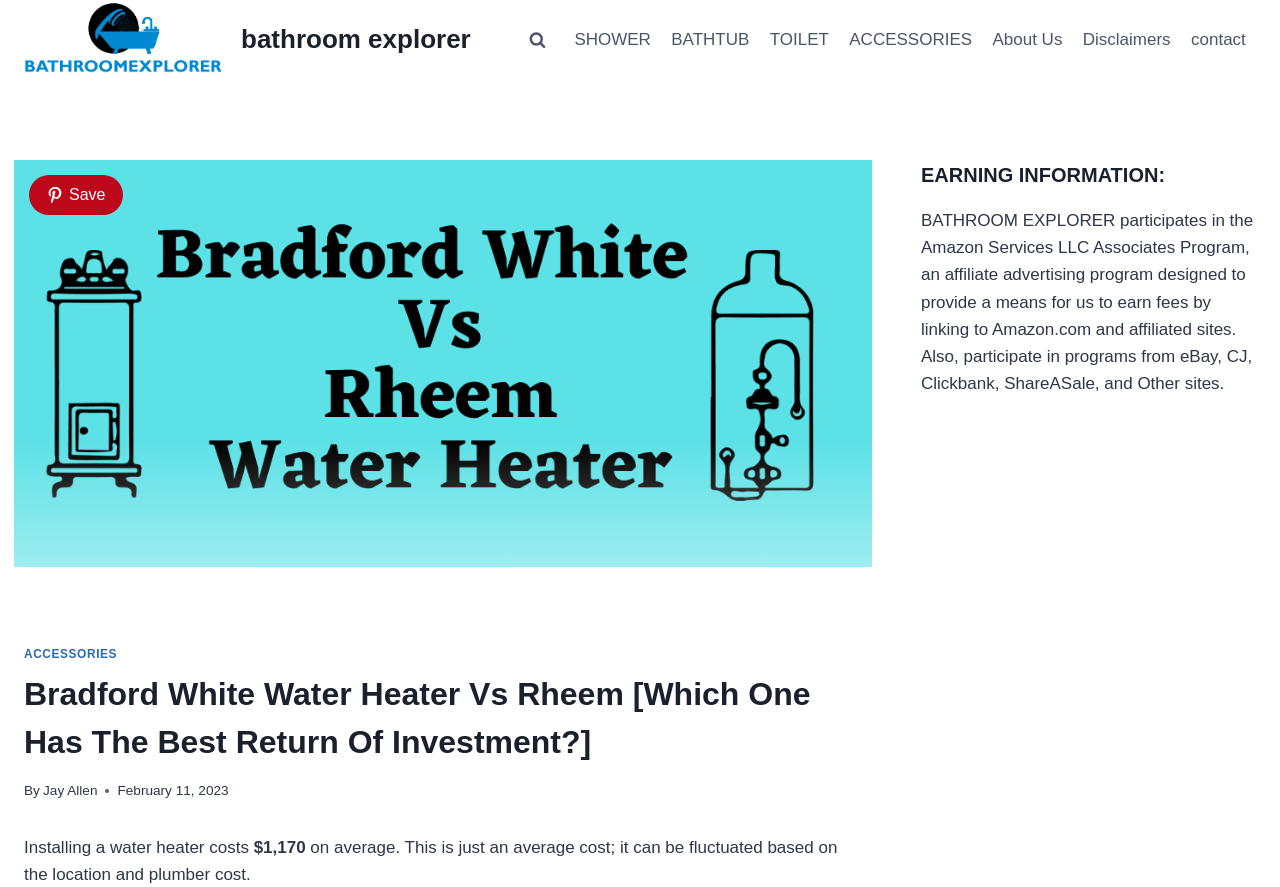What is the topic of the comparison on this webpage?
Please provide a comprehensive answer based on the visual information in the image.

The topic of the comparison can be inferred from the image and the heading on the webpage, which mentions 'Bradford White Water Heater Vs Rheem' and 'Which One Has The Best Return Of Investment?'